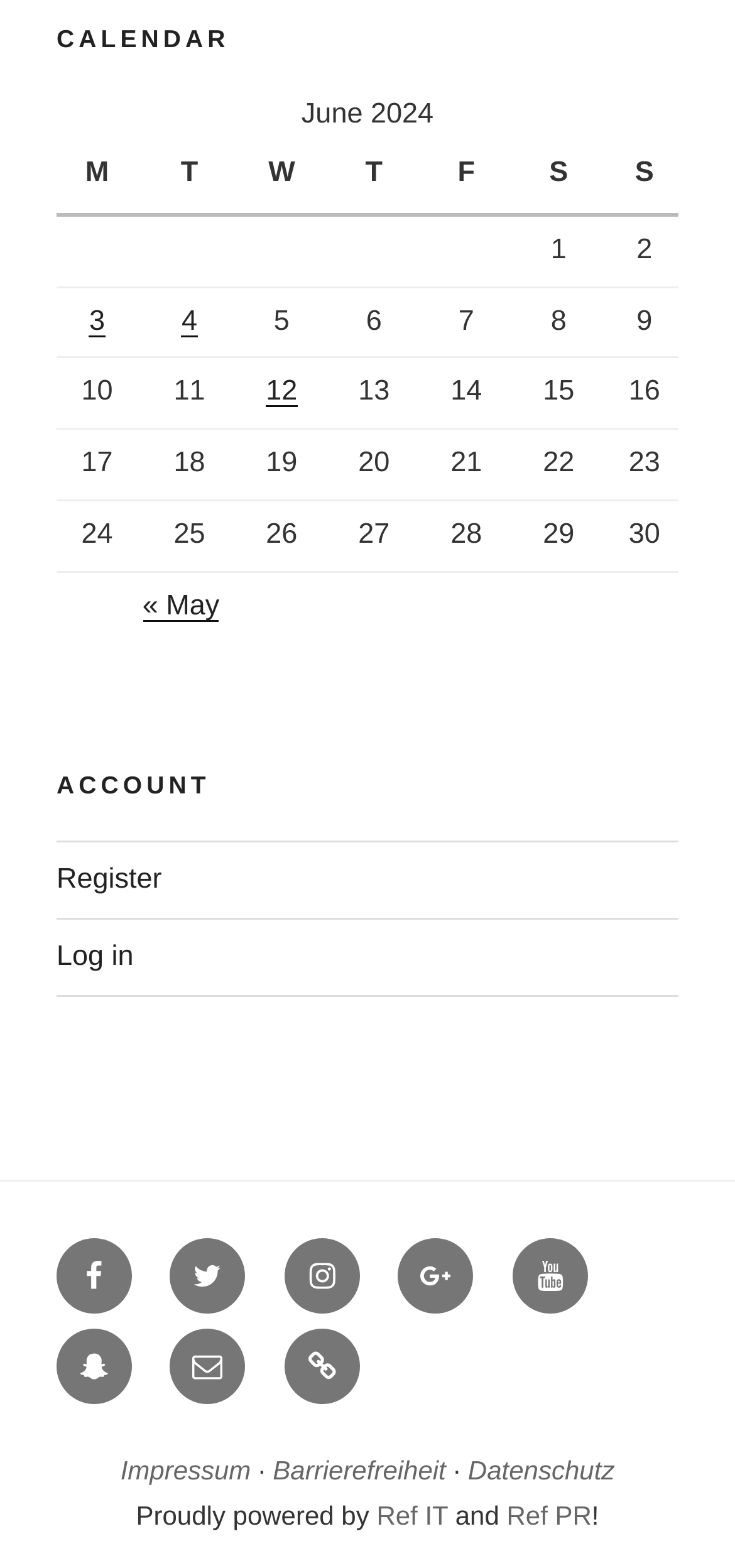Using details from the image, please answer the following question comprehensively:
What is the last link in the footer?

The last link in the footer is 'Datenschutz', which is a German word for 'Data Protection' or 'Privacy Policy'.